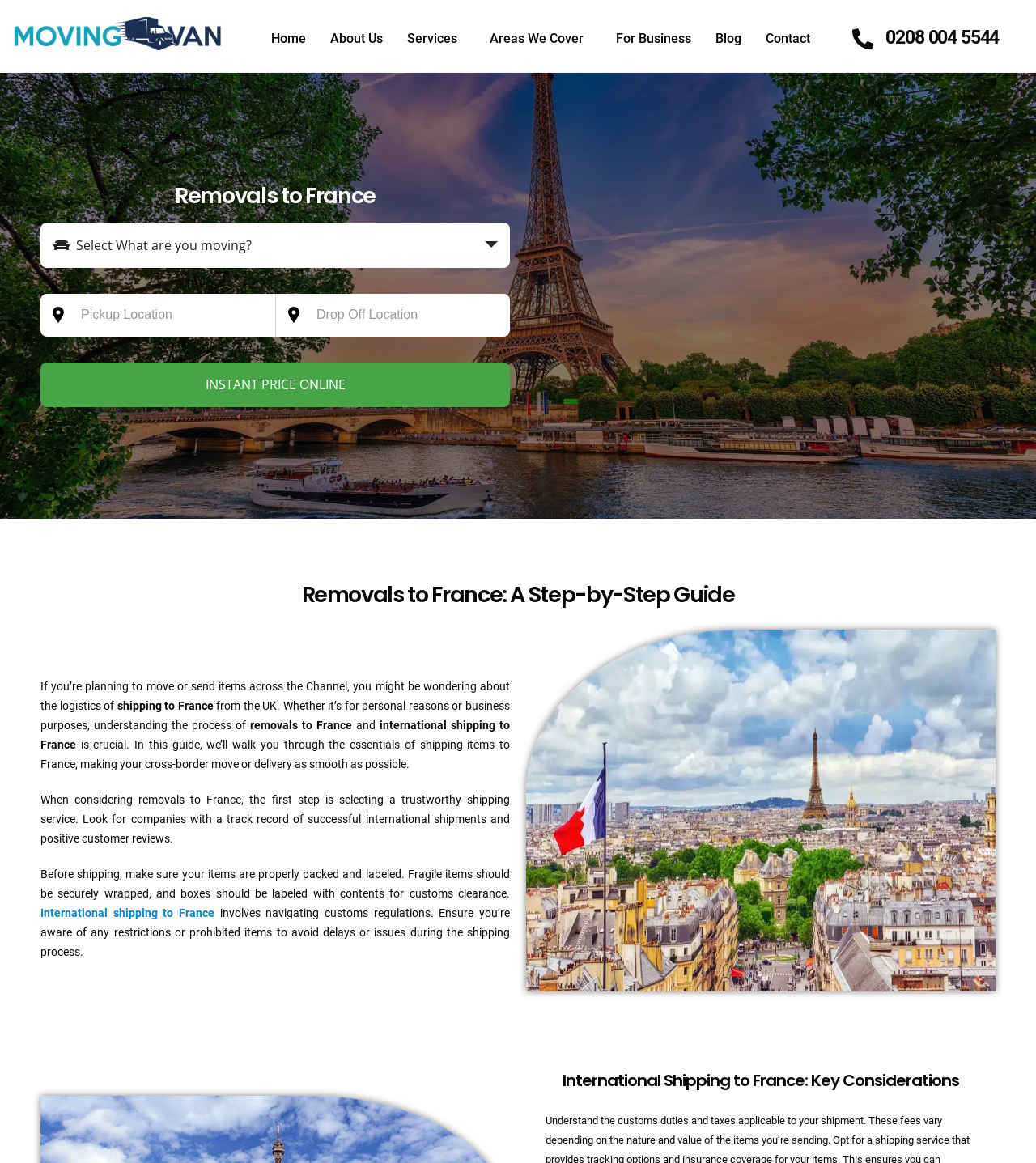Please locate and generate the primary heading on this webpage.

Removals to France: A Step-by-Step Guide